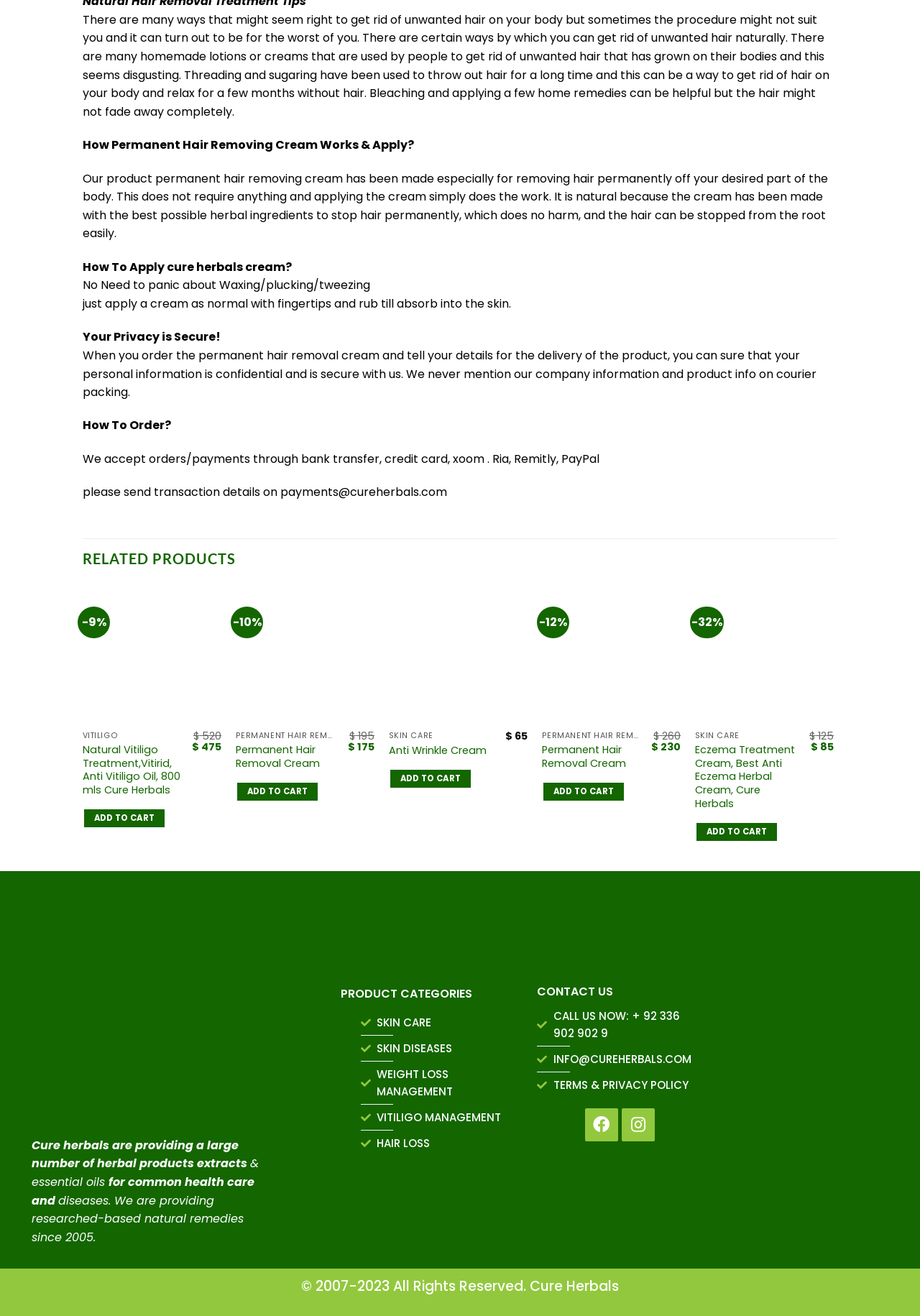Identify the bounding box of the UI element described as follows: "PRODUCT CATEGORIES". Provide the coordinates as four float numbers in the range of 0 to 1 [left, top, right, bottom].

[0.37, 0.749, 0.513, 0.761]